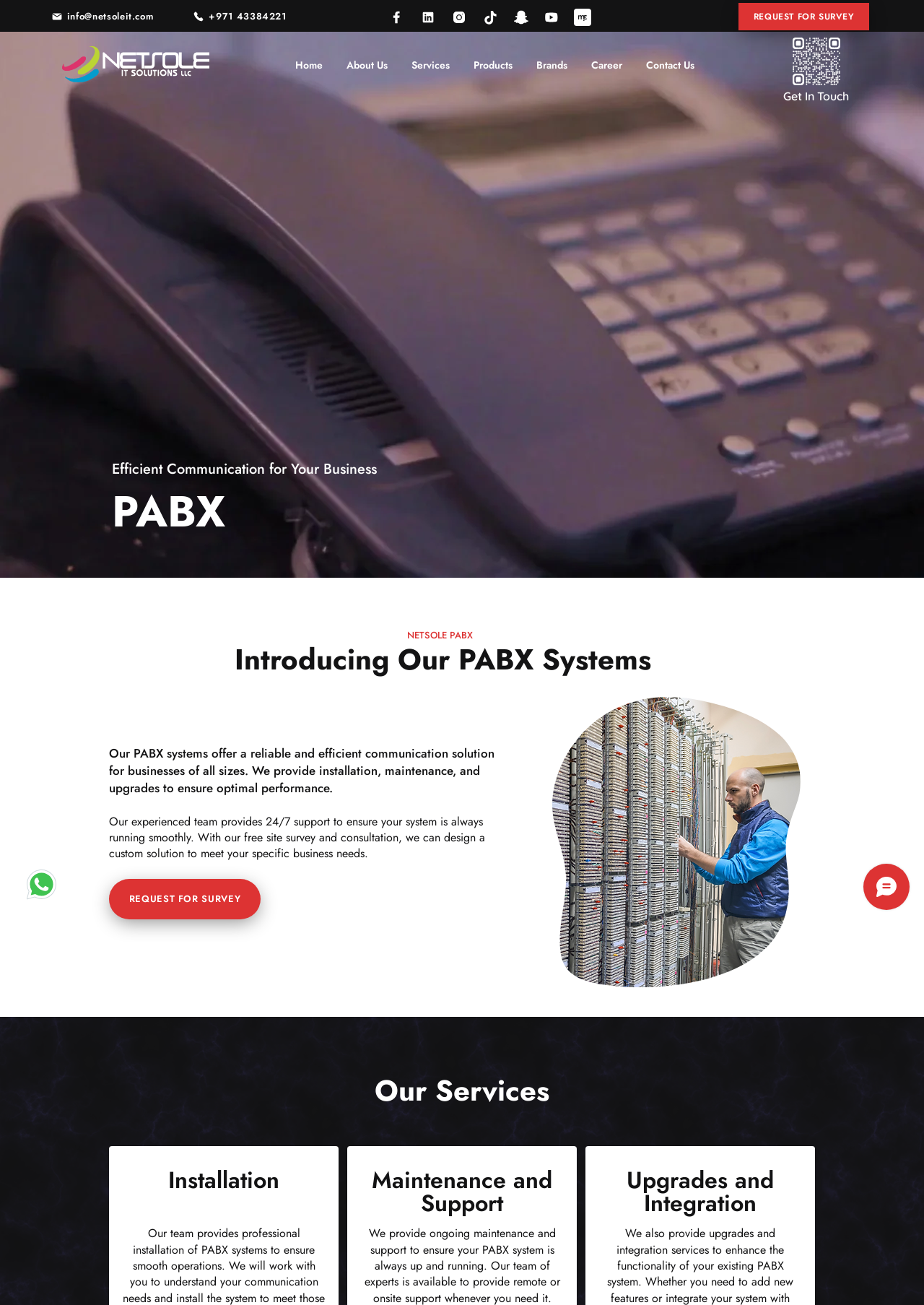What is the purpose of the PABX systems?
Examine the screenshot and reply with a single word or phrase.

Efficient communication solution